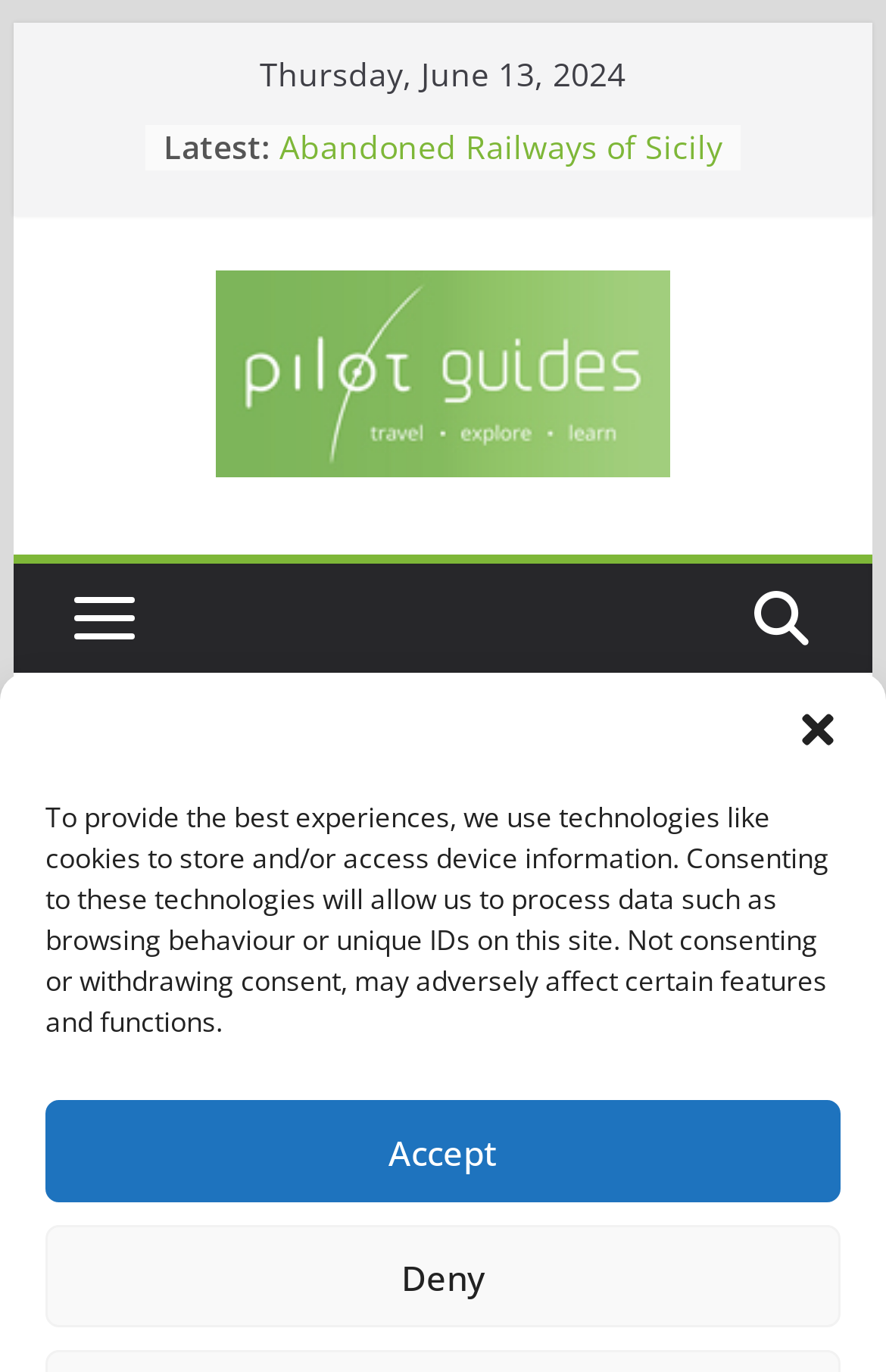Give a one-word or short-phrase answer to the following question: 
What is the first link in the list of articles?

The Moorish Heads of Sicily